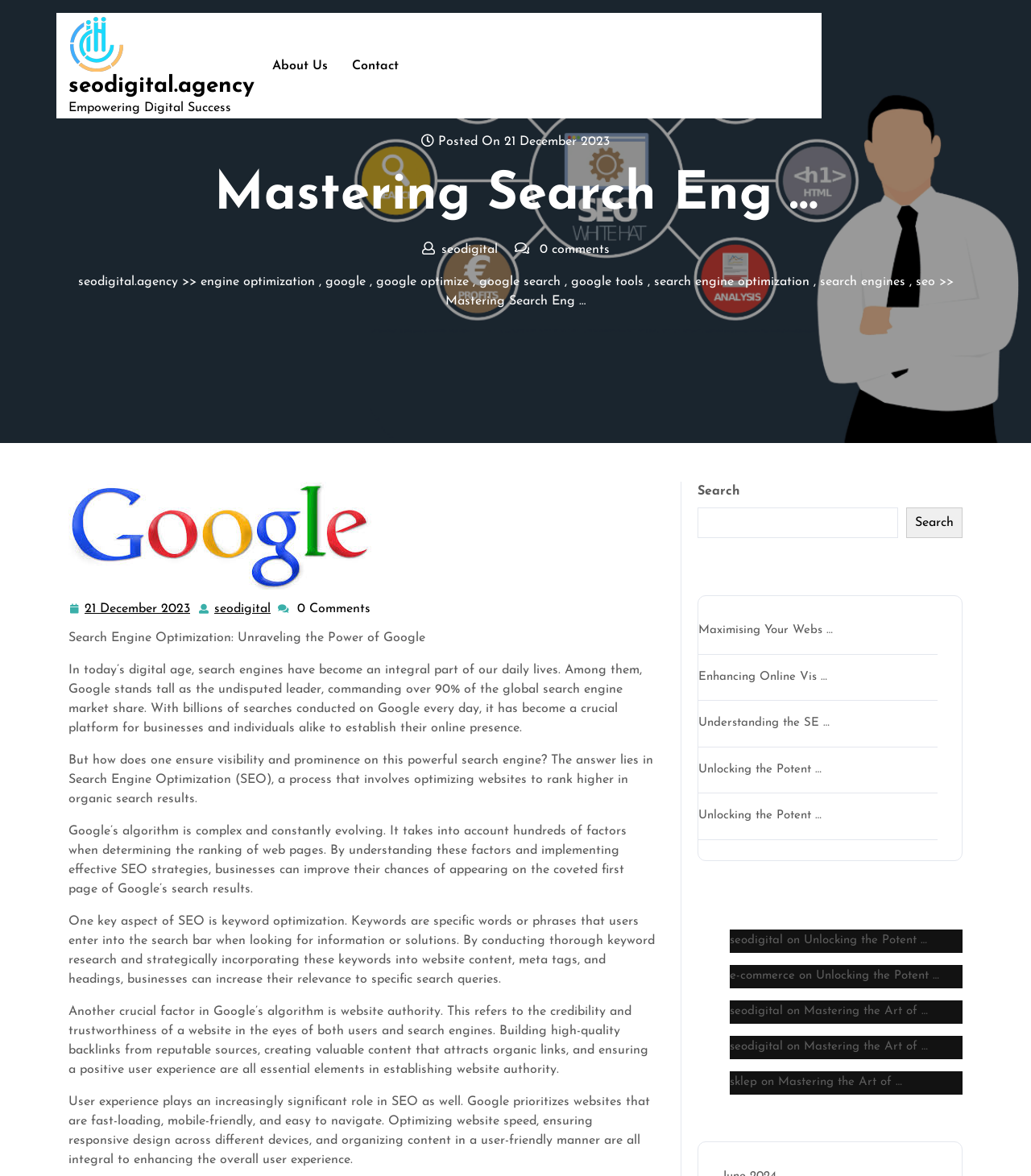Identify the bounding box for the given UI element using the description provided. Coordinates should be in the format (top-left x, top-left y, bottom-right x, bottom-right y) and must be between 0 and 1. Here is the description: google

[0.315, 0.234, 0.354, 0.245]